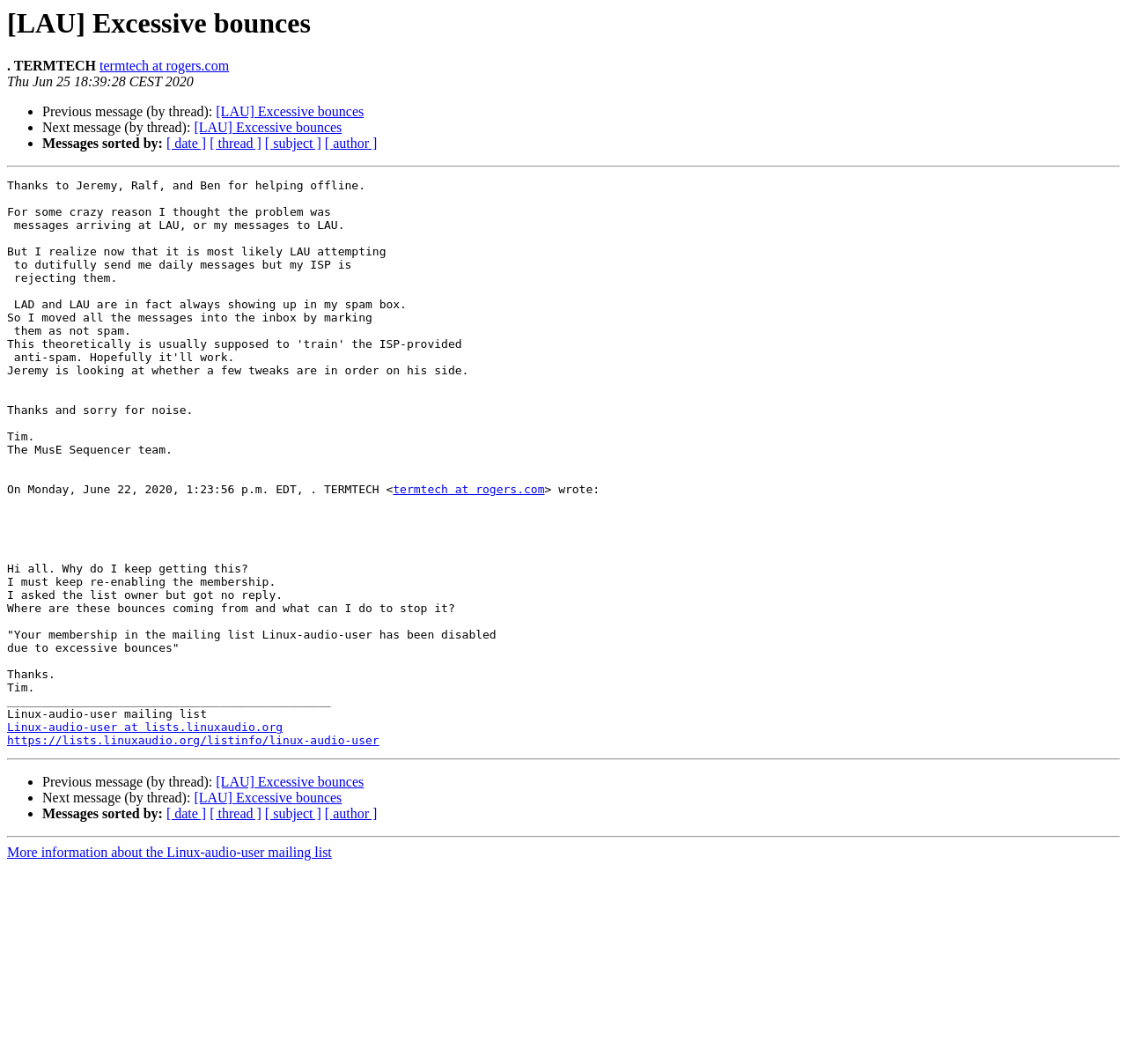Using the provided element description, identify the bounding box coordinates as (top-left x, top-left y, bottom-right x, bottom-right y). Ensure all values are between 0 and 1. Description: https://lists.linuxaudio.org/listinfo/linux-audio-user

[0.006, 0.69, 0.336, 0.702]